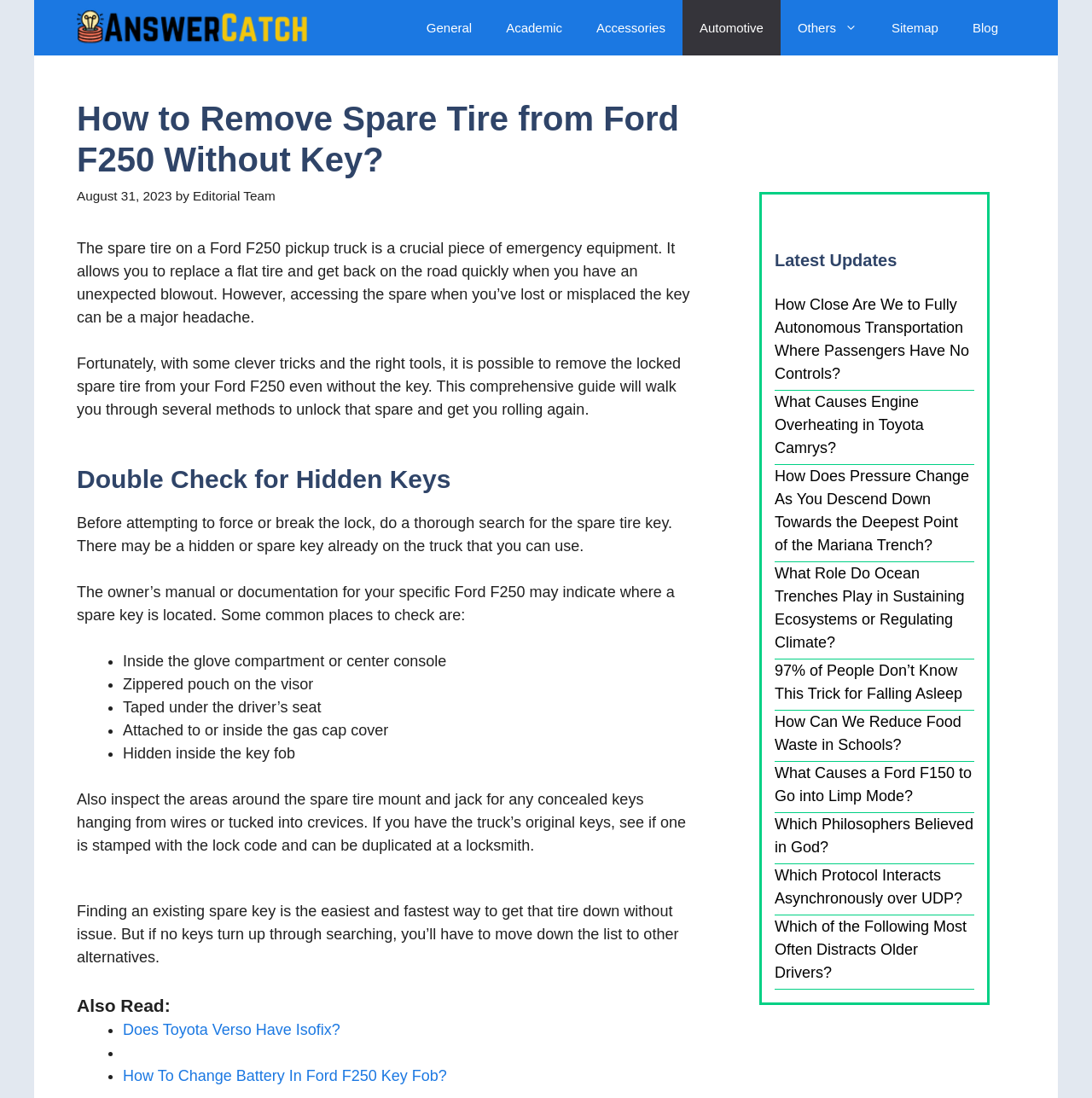Find the bounding box coordinates for the element described here: "Does Toyota Verso Have Isofix?".

[0.112, 0.93, 0.312, 0.946]